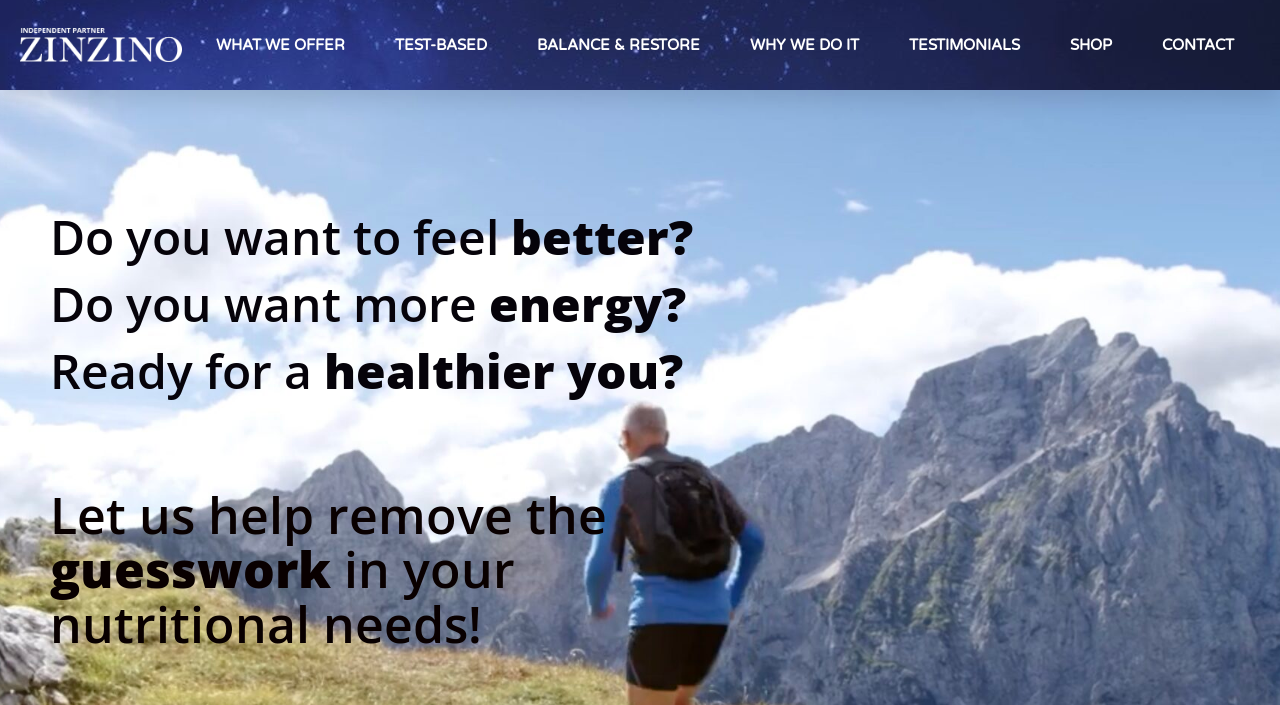Please respond to the question using a single word or phrase:
What is the last word of the second paragraph?

needs!